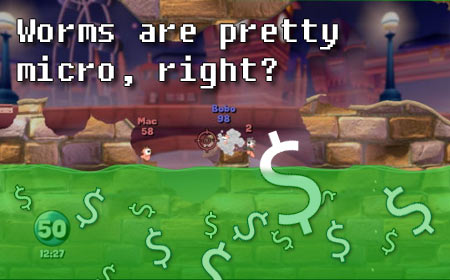Produce a meticulous caption for the image.

The image features a whimsical scene from the game "Worms," where the iconic worms engage in humorous antics against a vibrant, animated backdrop. A playful question overlays the image, reading "Worms are pretty micro, right?" This suggests a light-hearted commentary on microtransactions, a common topic in gaming discussions. The colorful setting includes dollar signs floating in the green water, reinforcing the theme of financial elements in gaming, possibly implying the rising trend of in-game purchases. The combination of the game's playful style and the economic commentary creates a thought-provoking yet entertaining visual that resonates with gamers and casual observers alike.